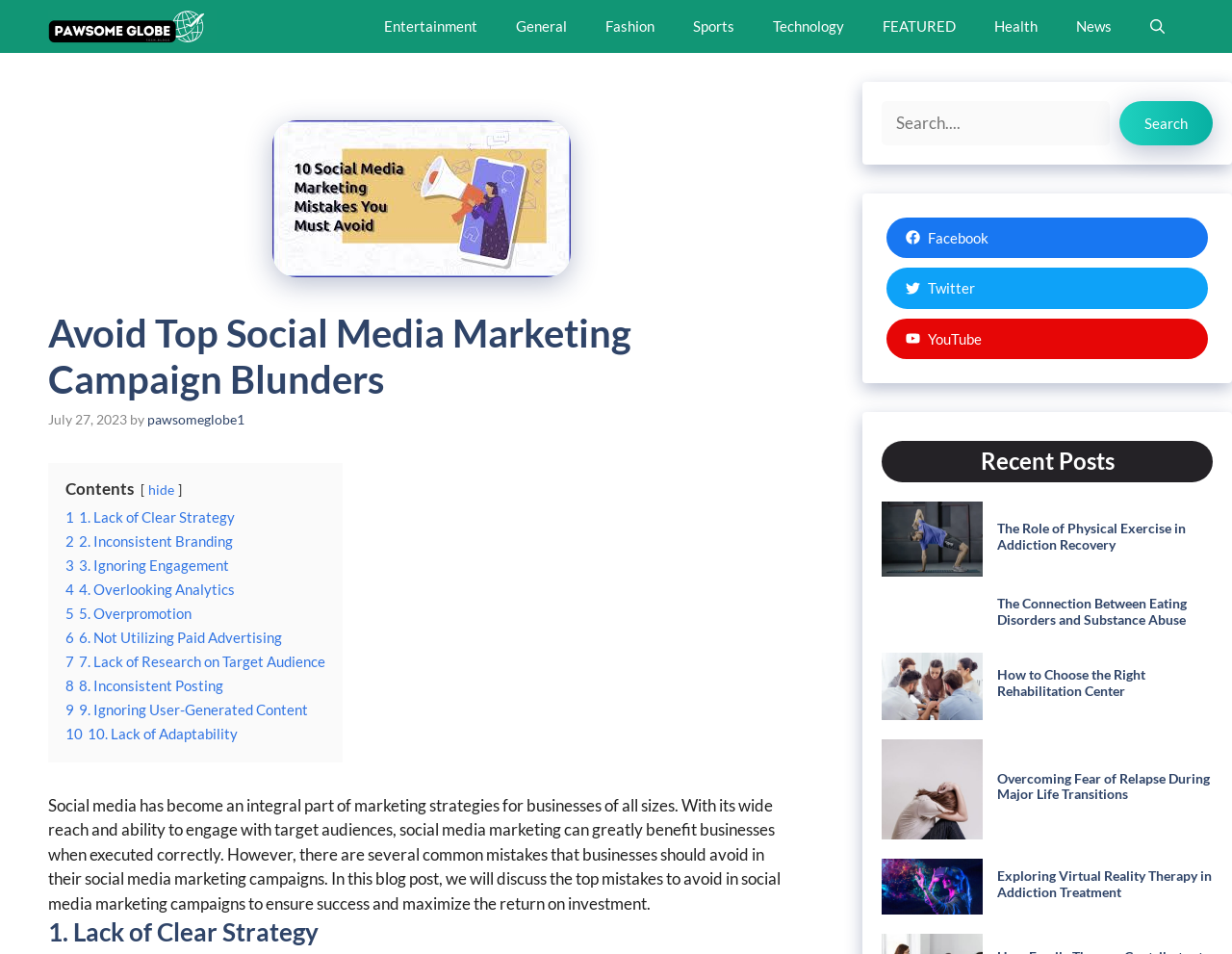Using the format (top-left x, top-left y, bottom-right x, bottom-right y), and given the element description, identify the bounding box coordinates within the screenshot: aria-label="Open search"

[0.918, 0.0, 0.961, 0.055]